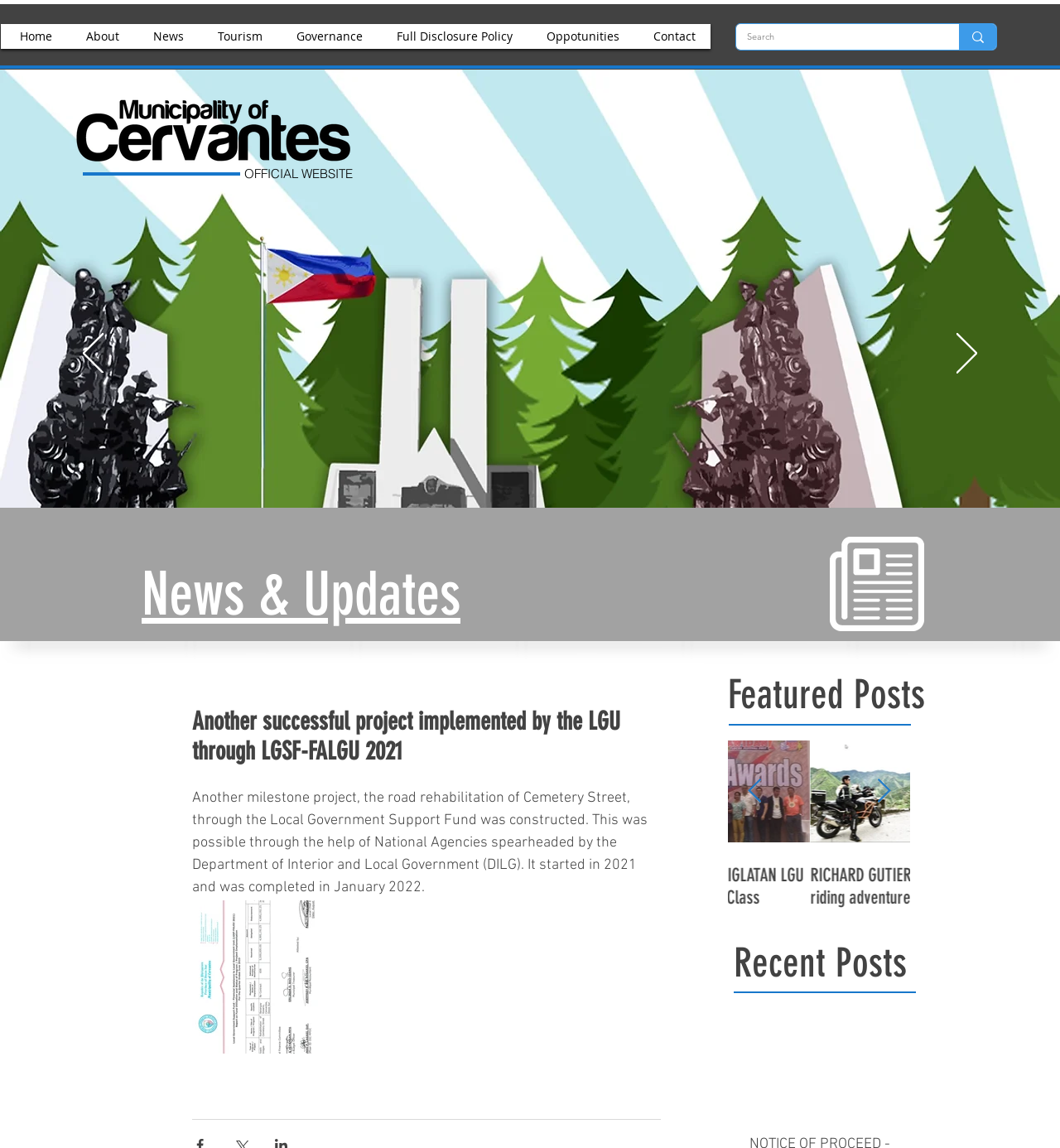Determine the bounding box coordinates of the clickable region to carry out the instruction: "Read the News & Updates".

[0.134, 0.487, 0.434, 0.548]